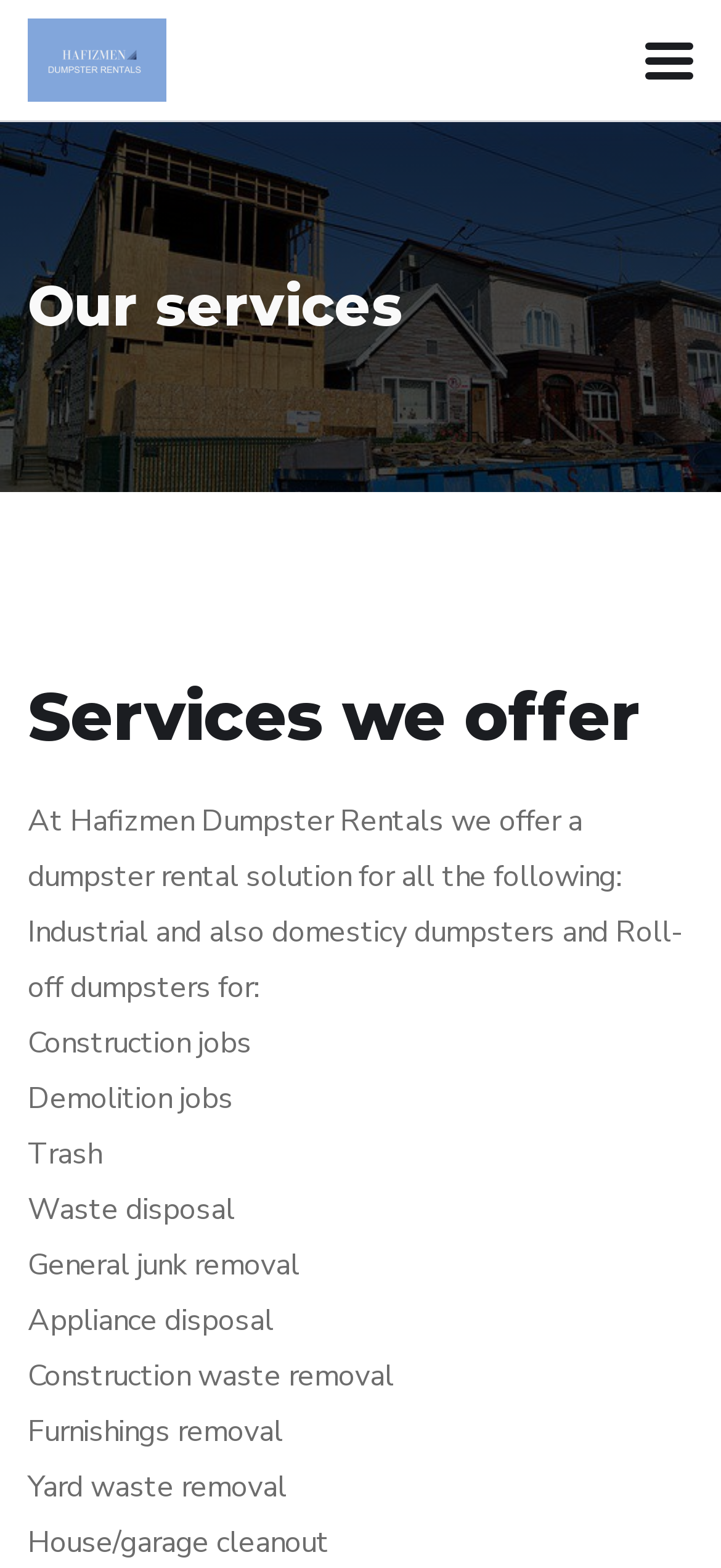What services does Hafizmen Dumpster Rentals offer?
Give a one-word or short-phrase answer derived from the screenshot.

Dumpster rental solutions